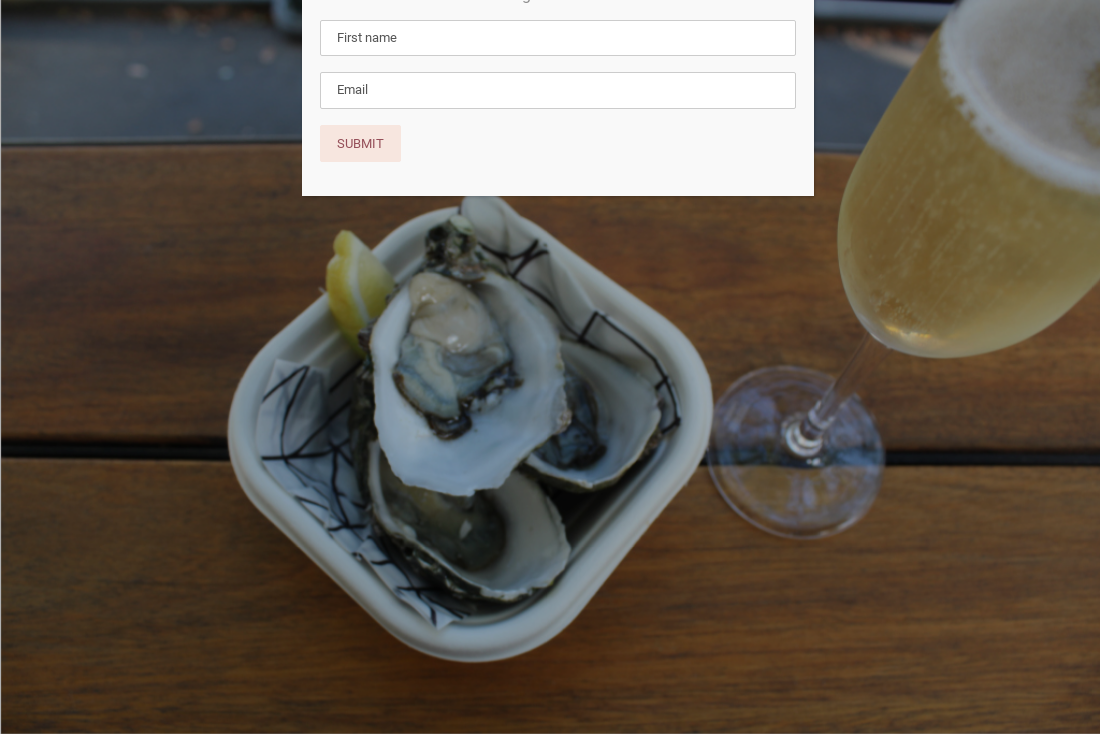Analyze the image and answer the question with as much detail as possible: 
What is displayed in the stemmed glass?

The caption describes a sparkling drink being displayed in a stemmed glass, suggesting a perfect pairing for a seafood feast.